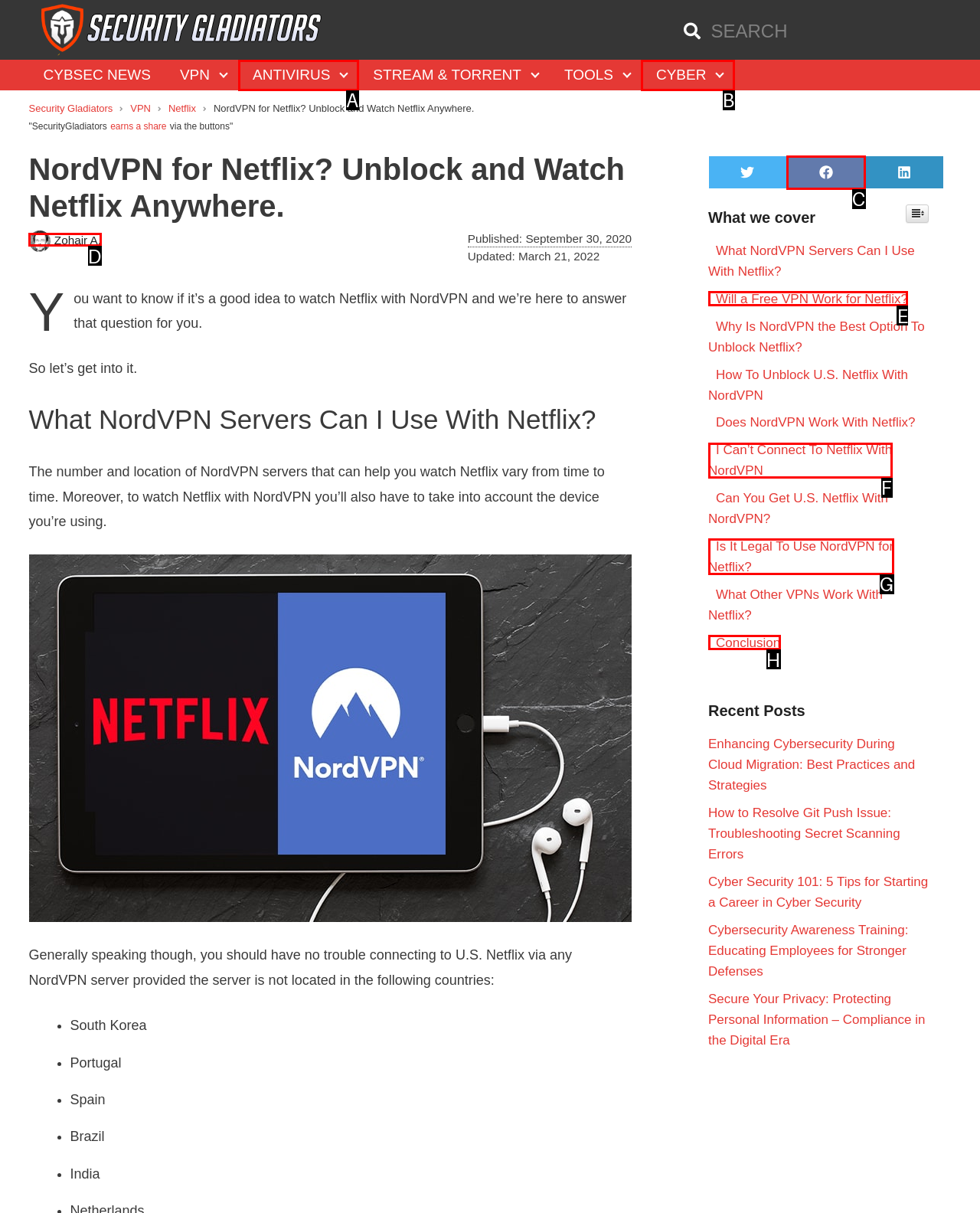Select the HTML element that corresponds to the description: Share on Facebook
Reply with the letter of the correct option from the given choices.

C